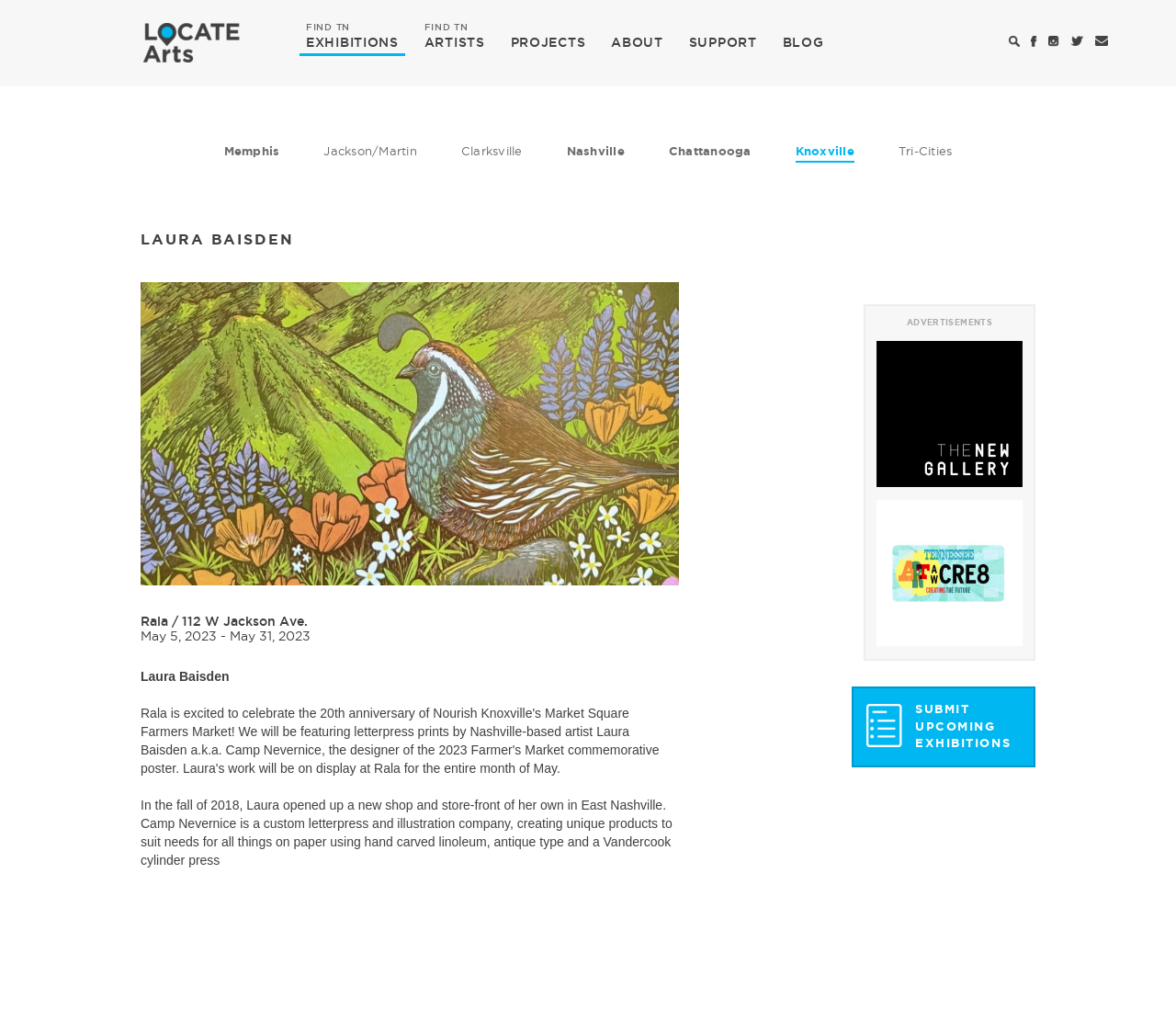What is the name of the artist?
Based on the image, give a one-word or short phrase answer.

Laura Baisden